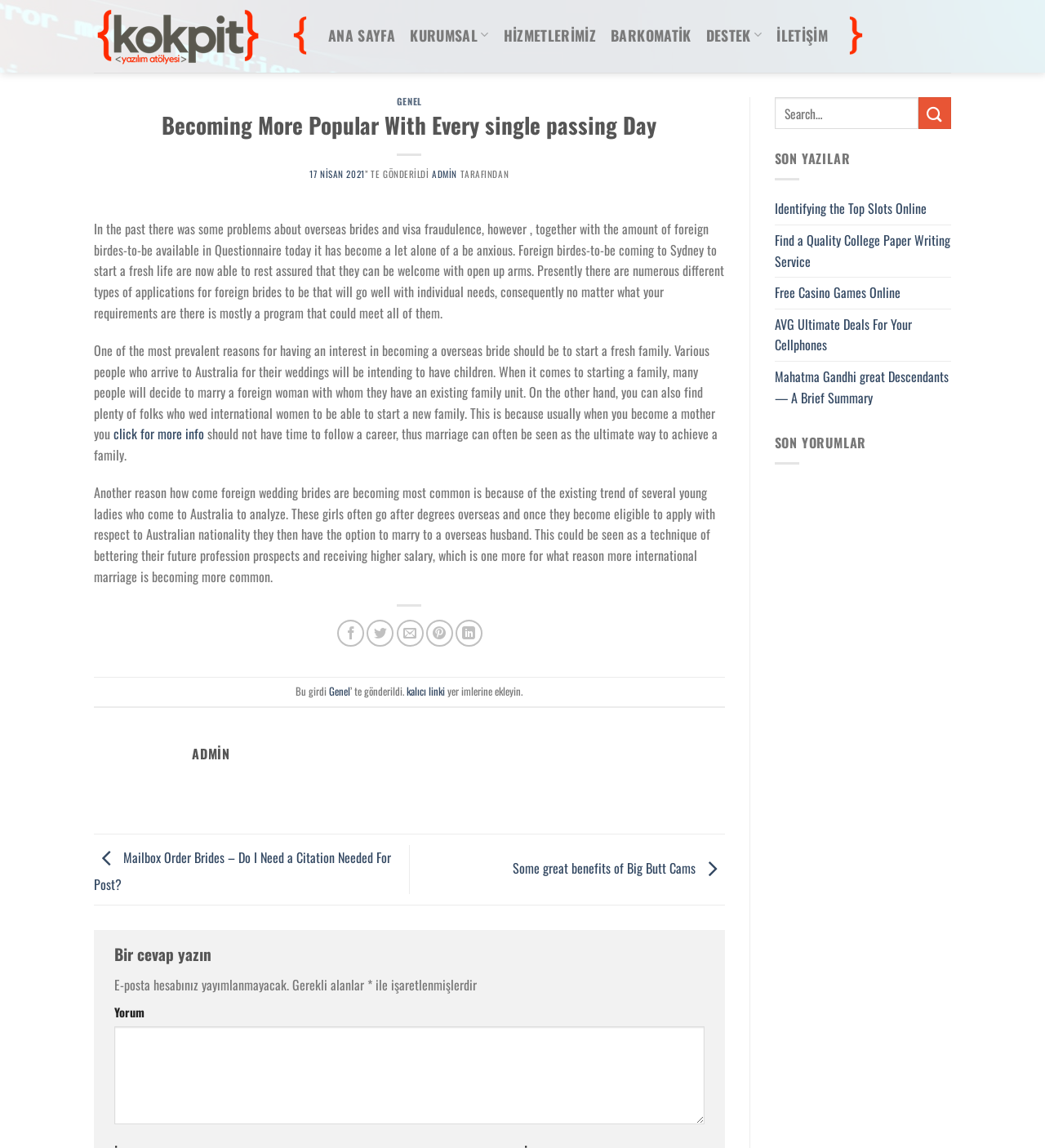What is the name of the website?
Look at the screenshot and provide an in-depth answer.

The name of the website can be found in the top-left corner of the webpage, where it says 'Becoming More Popular With Every single passing Day – Kokpit Yazılım'. This is also the text of the link with ID 76.